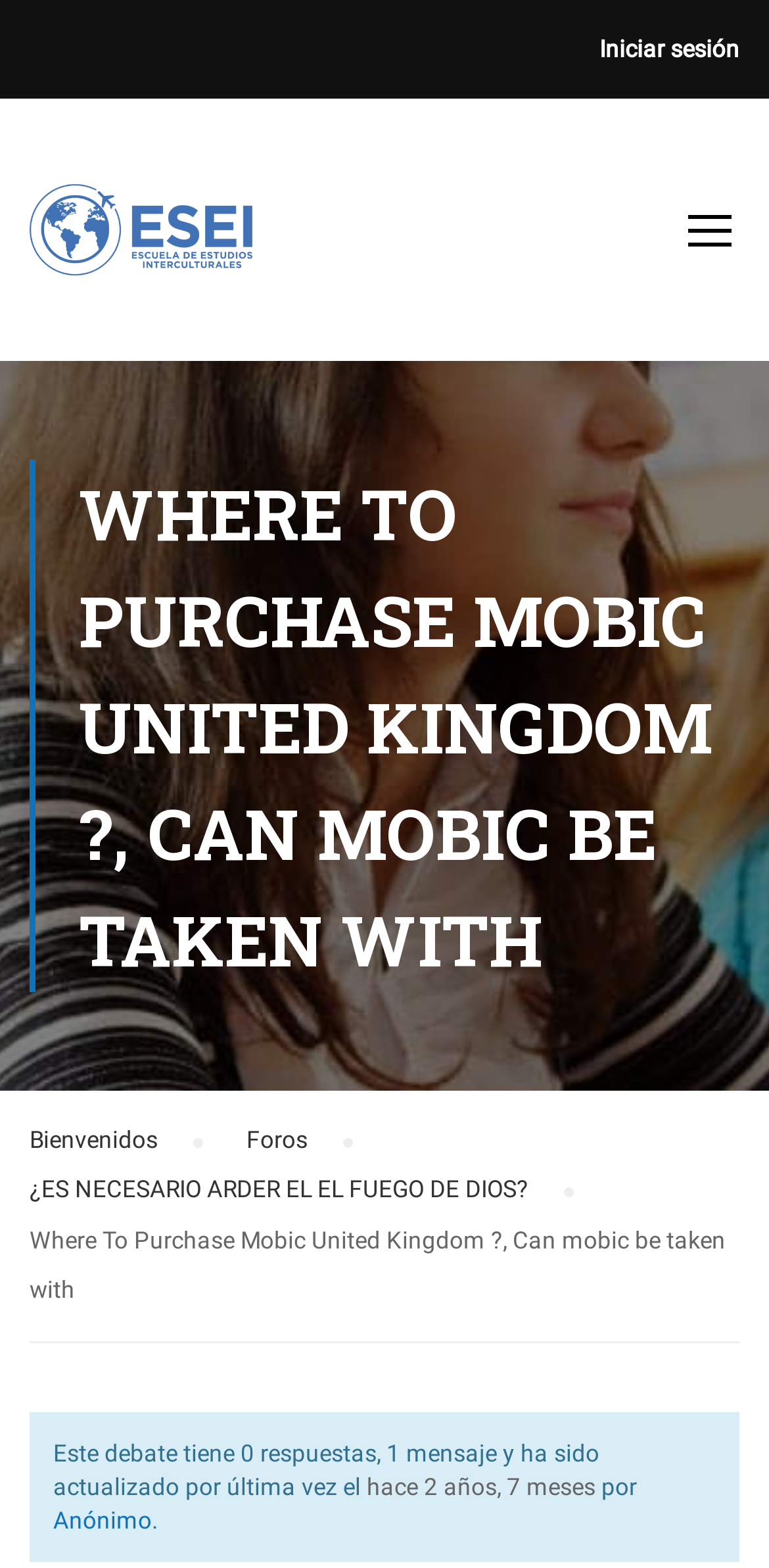Determine the bounding box coordinates in the format (top-left x, top-left y, bottom-right x, bottom-right y). Ensure all values are floating point numbers between 0 and 1. Identify the bounding box of the UI element described by: hace 2 años, 7 meses

[0.477, 0.939, 0.774, 0.957]